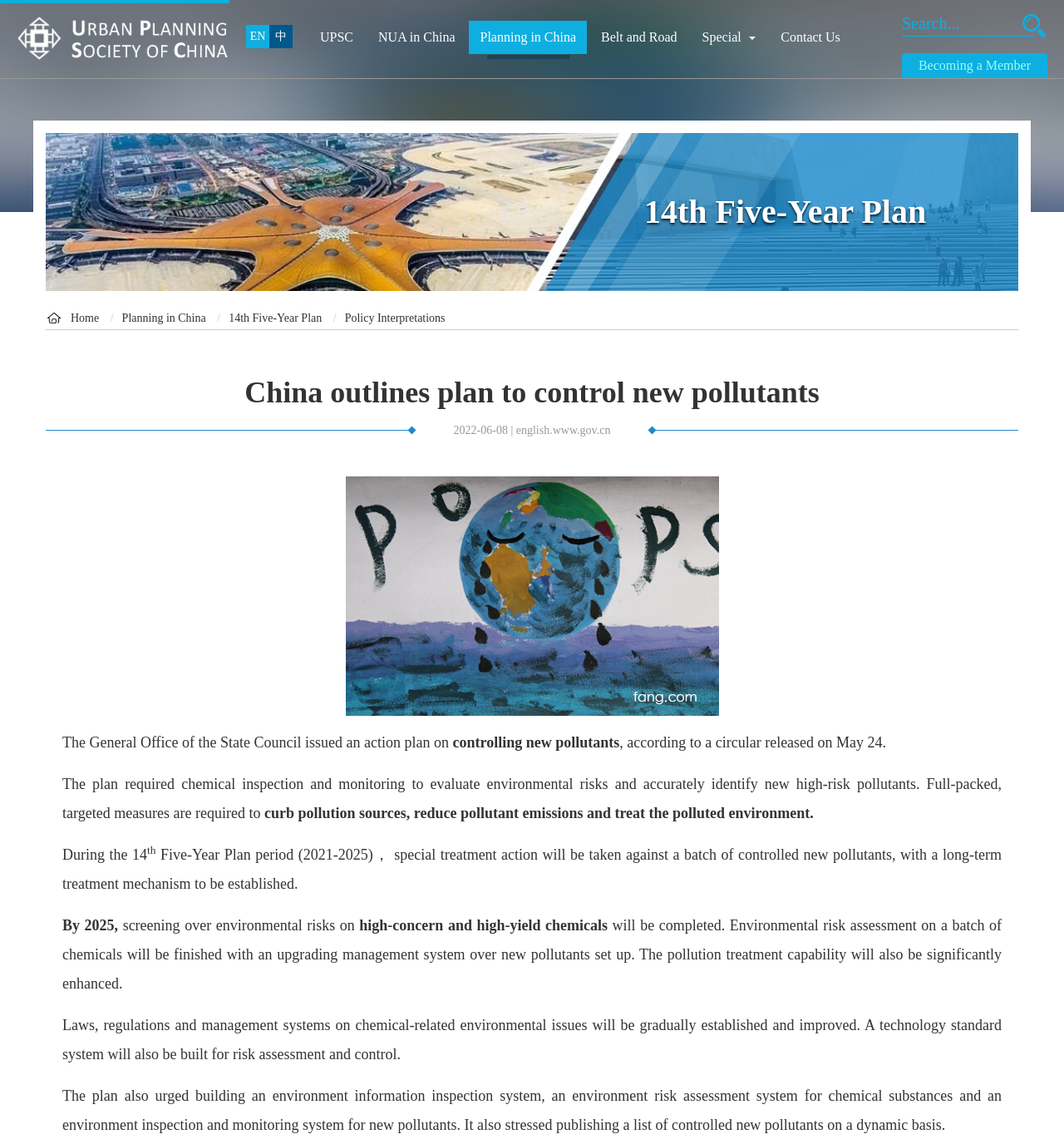Can you show the bounding box coordinates of the region to click on to complete the task described in the instruction: "Contact Us"?

[0.724, 0.018, 0.8, 0.047]